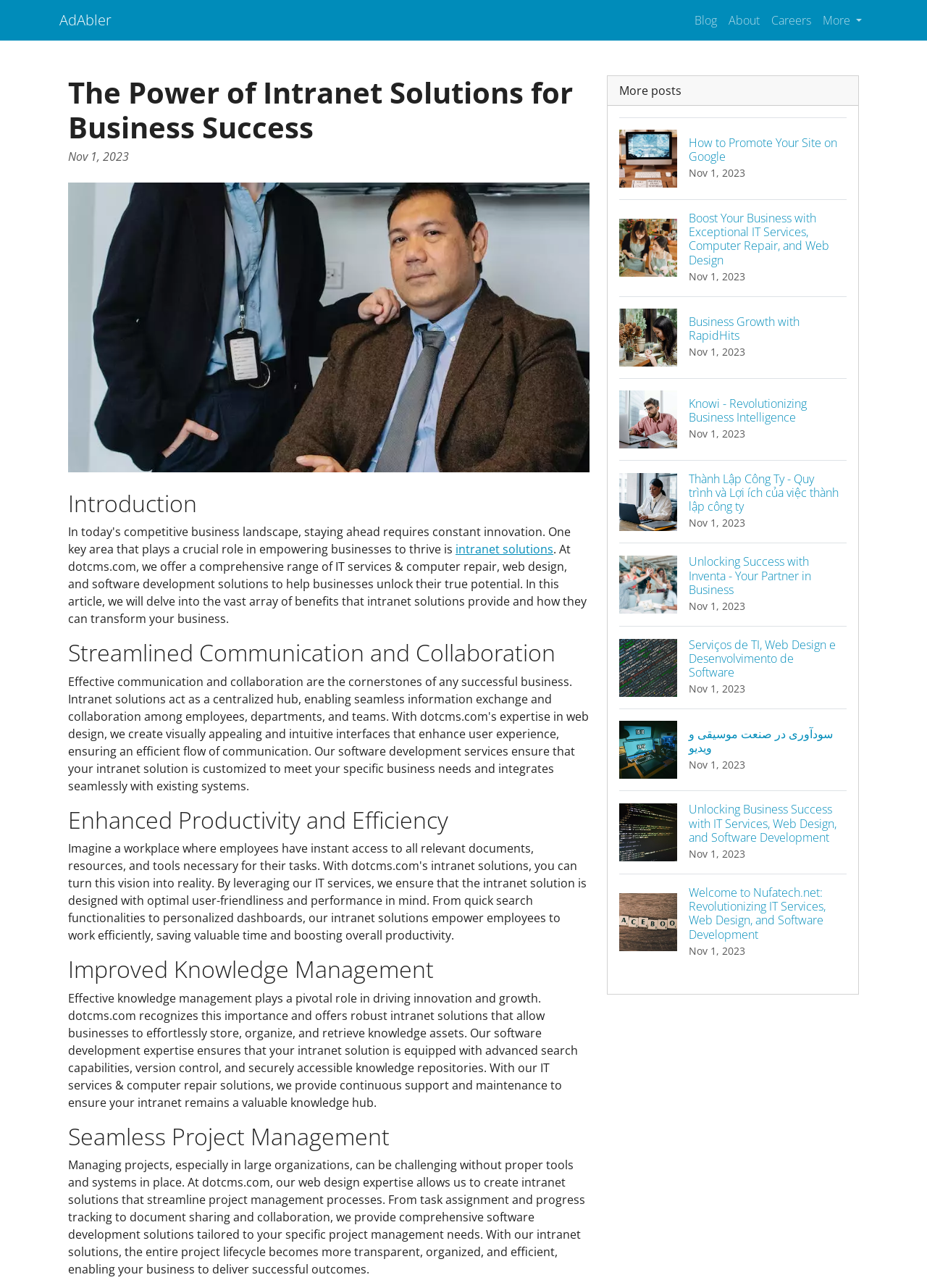How many blog posts are listed at the bottom of the page?
Provide a one-word or short-phrase answer based on the image.

11